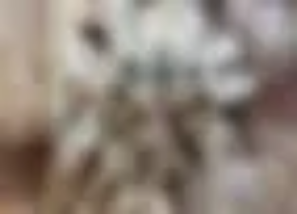Provide a thorough description of the image.

The image showcases a delightful scene featuring a collection of small animals typically found at a birthday party event. The focus is on a group that could include a variety of creatures, bringing joy and excitement to attendees of all ages. Each animal appears playful and engaged, contributing to a lively atmosphere. The background hints at a festive setup, possibly with decorations that suggest a celebratory occasion. This image reflects the essence of hands-on learning and interactive experiences that are a hallmark of programs like those offered by Cool Critters Outreach, where engagement with animals is central to the fun and learning.